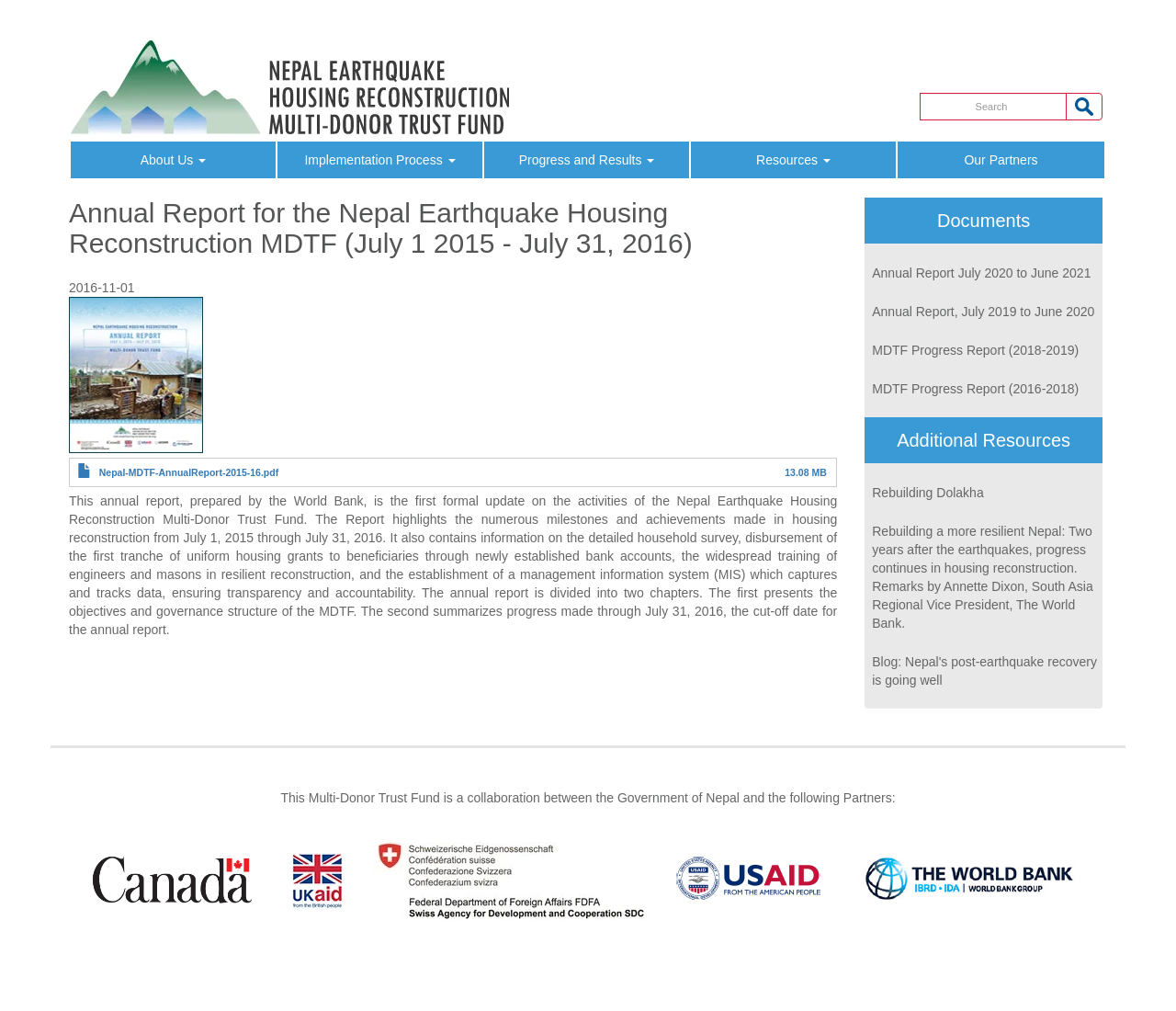Provide the bounding box coordinates of the UI element this sentence describes: "MDTF Progress Report (2016-2018)".

[0.742, 0.377, 0.917, 0.392]